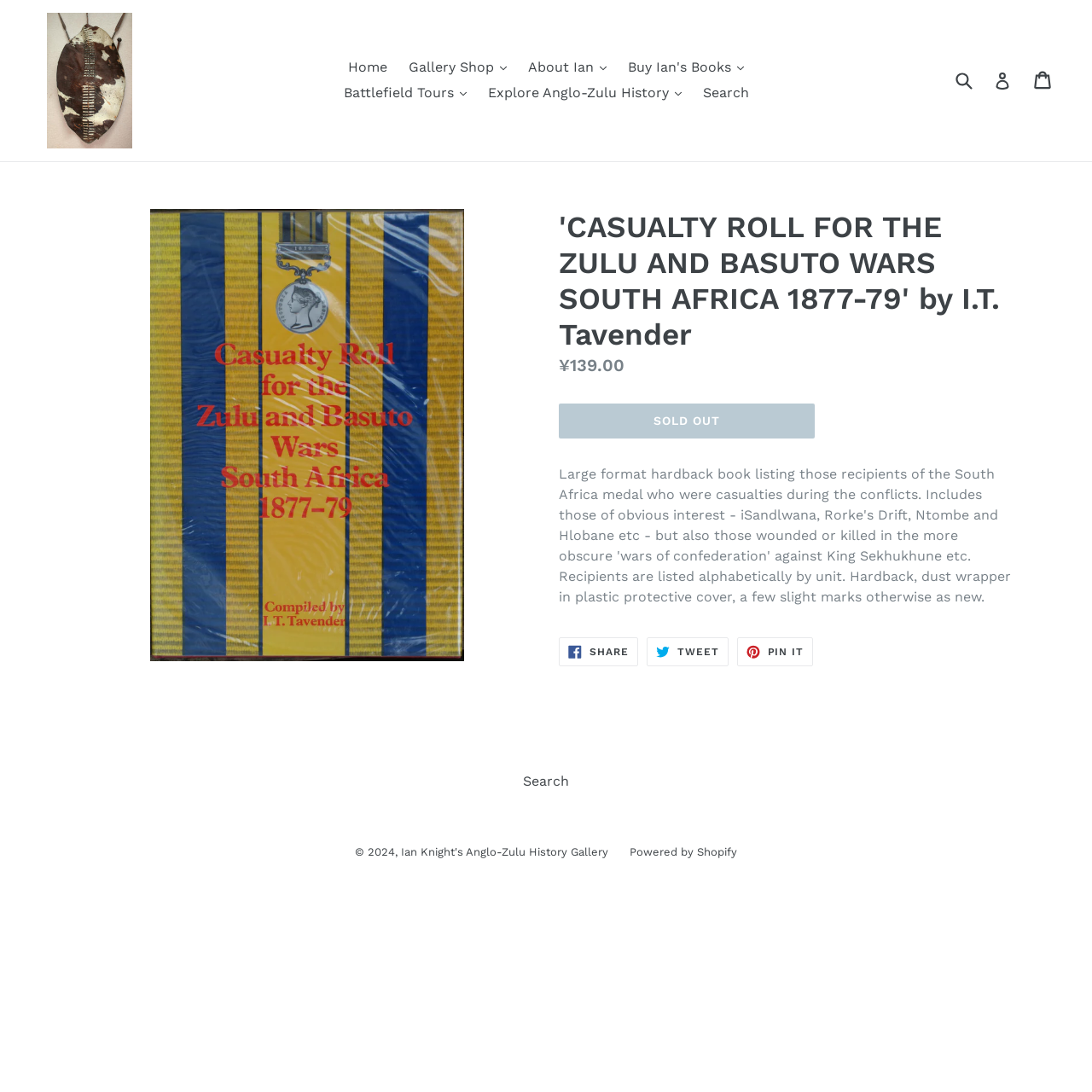Answer the following inquiry with a single word or phrase:
Who is the owner of the website?

Ian Knight